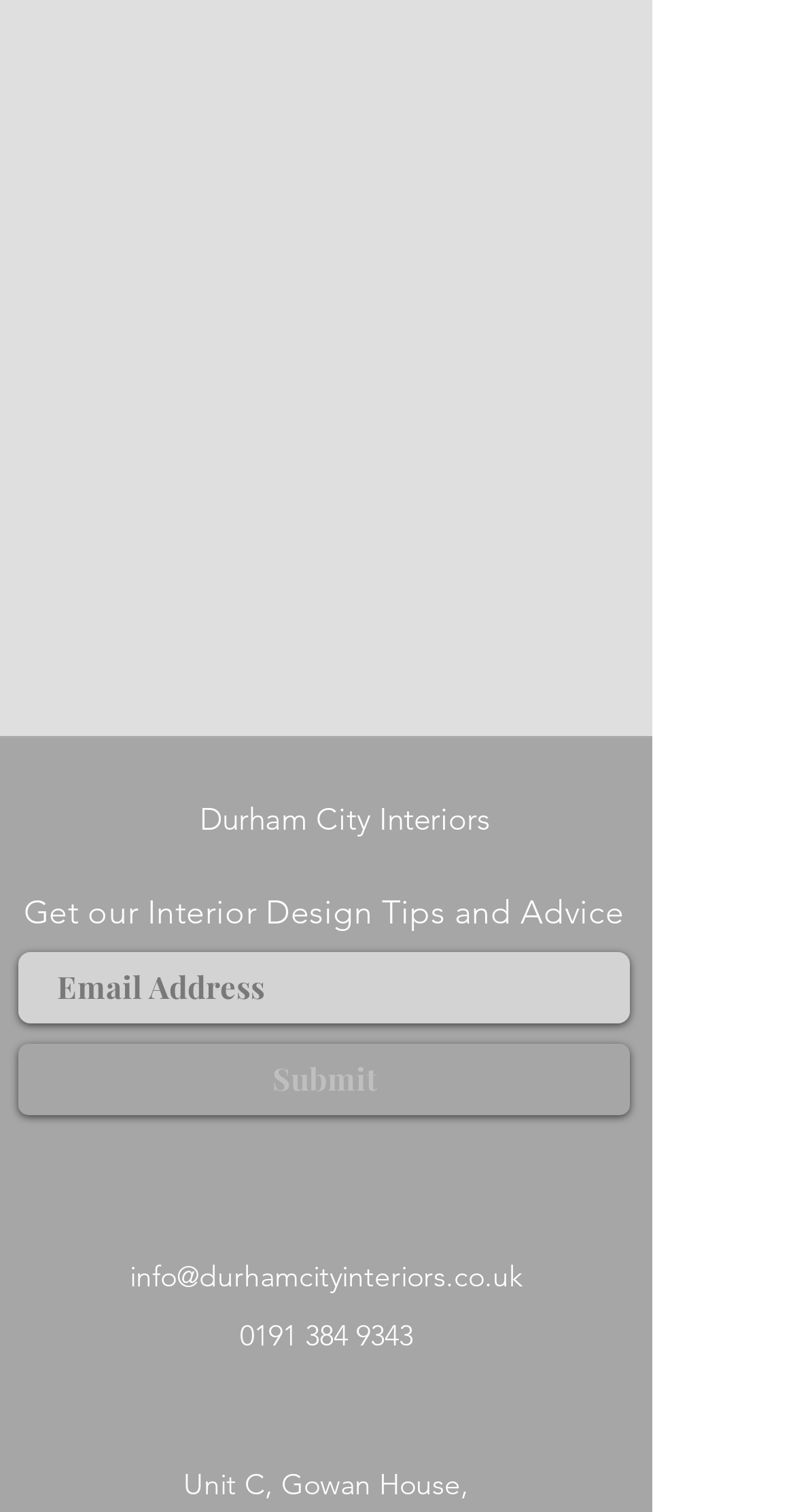Provide the bounding box coordinates of the area you need to click to execute the following instruction: "Submit".

[0.023, 0.69, 0.792, 0.737]